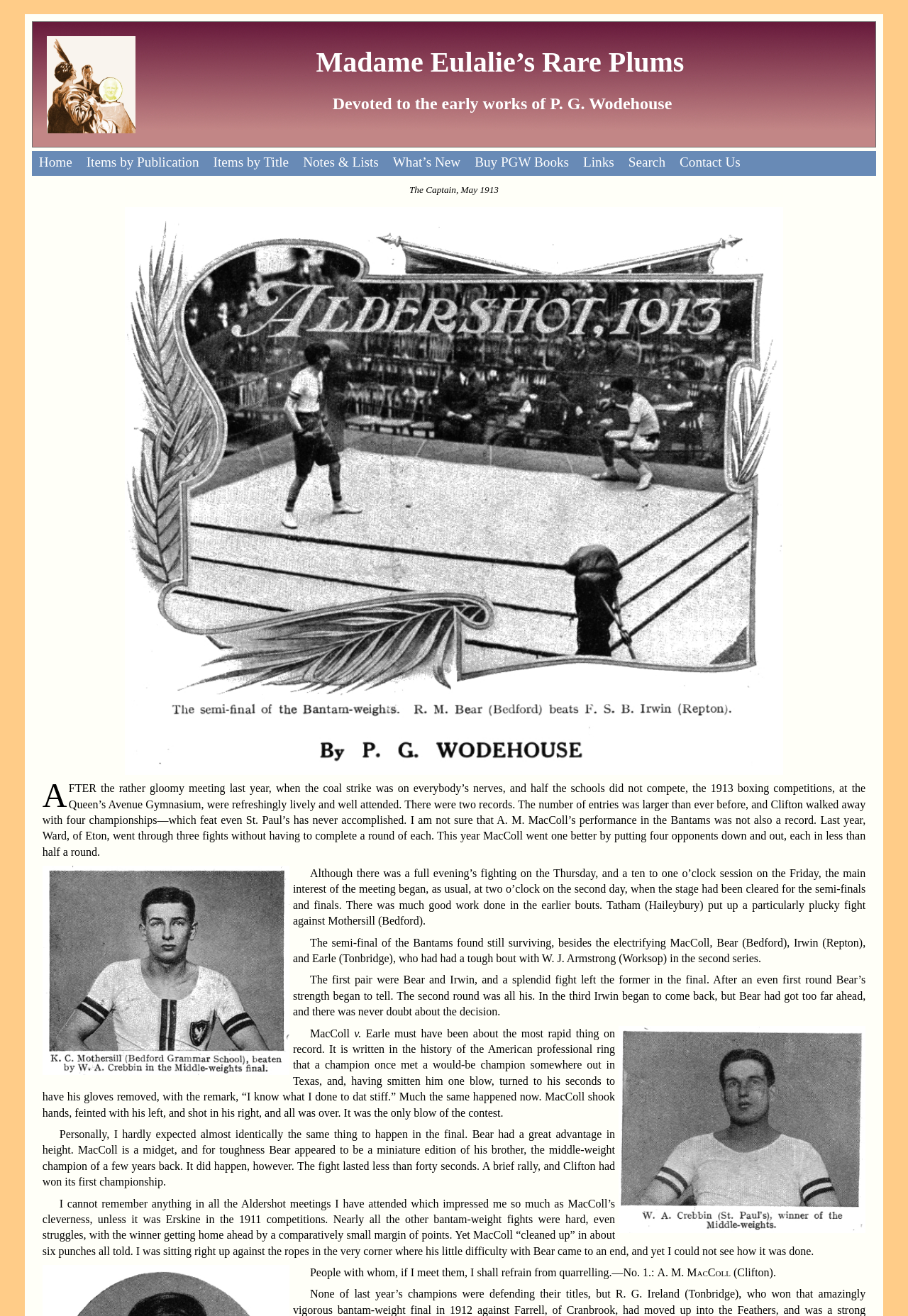Please provide a detailed answer to the question below based on the screenshot: 
What is the name of the publication?

Based on the webpage, I can see that the heading 'The Captain, May 1913' is present, which suggests that the publication being referred to is 'The Captain'.